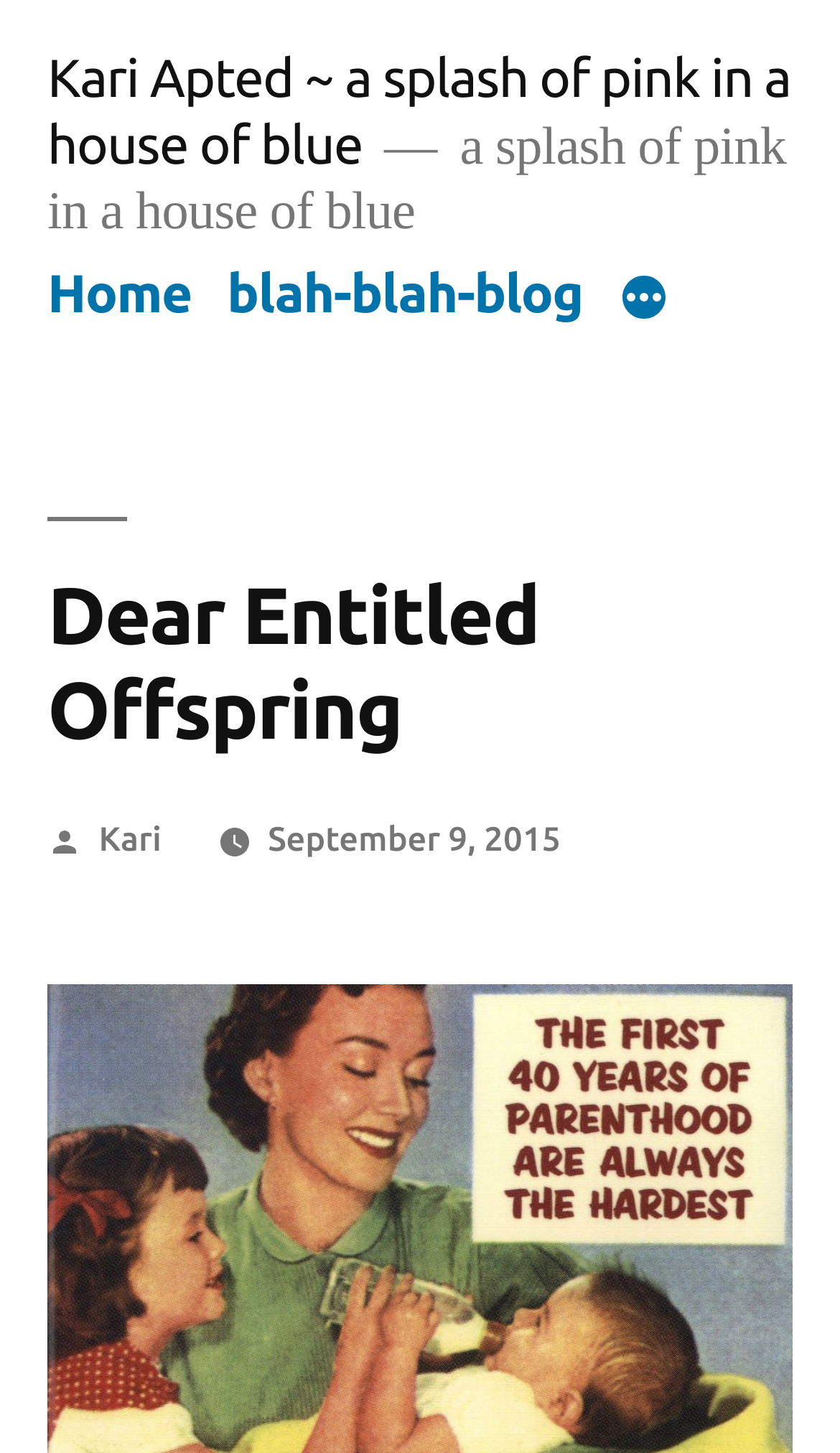Please answer the following question using a single word or phrase: 
What is the name of the author?

Kari